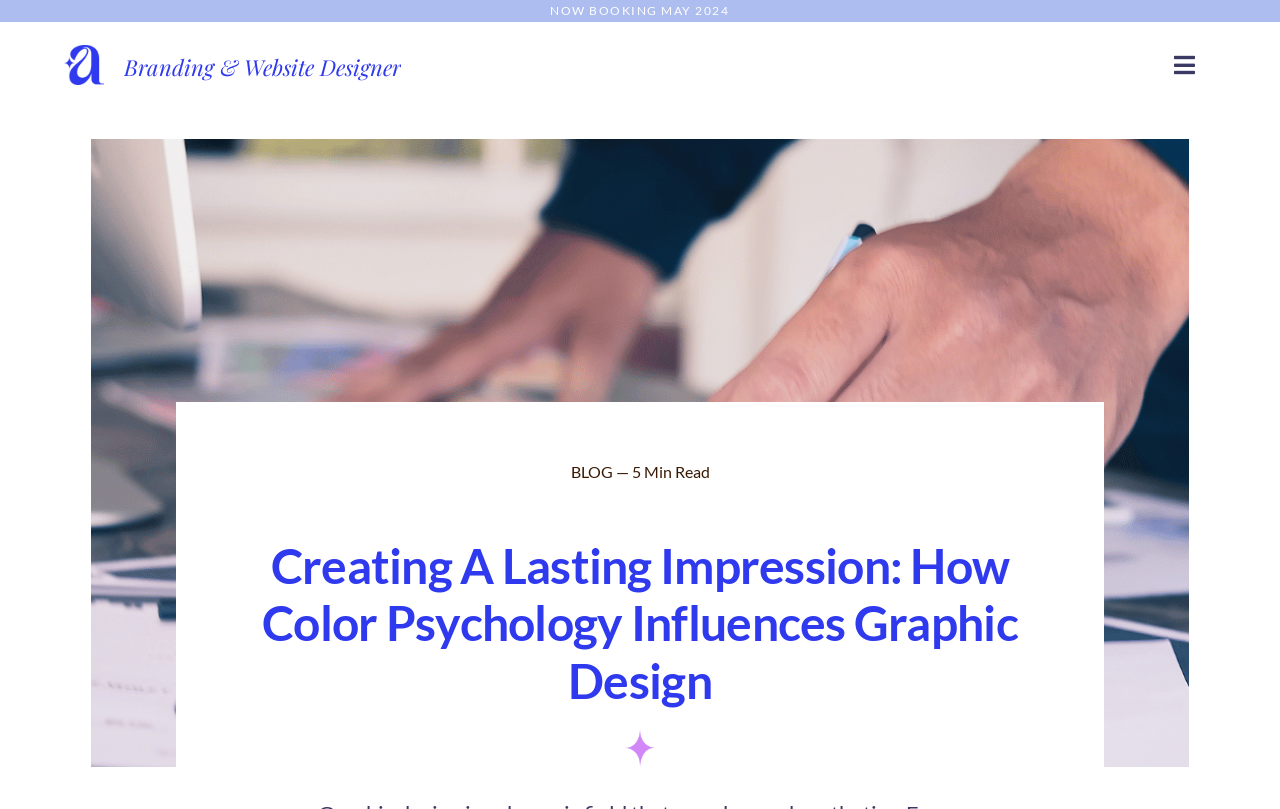Locate the bounding box coordinates of the element to click to perform the following action: 'View the 'PROJECTS' page'. The coordinates should be given as four float values between 0 and 1, in the form of [left, top, right, bottom].

[0.0, 0.244, 1.0, 0.297]